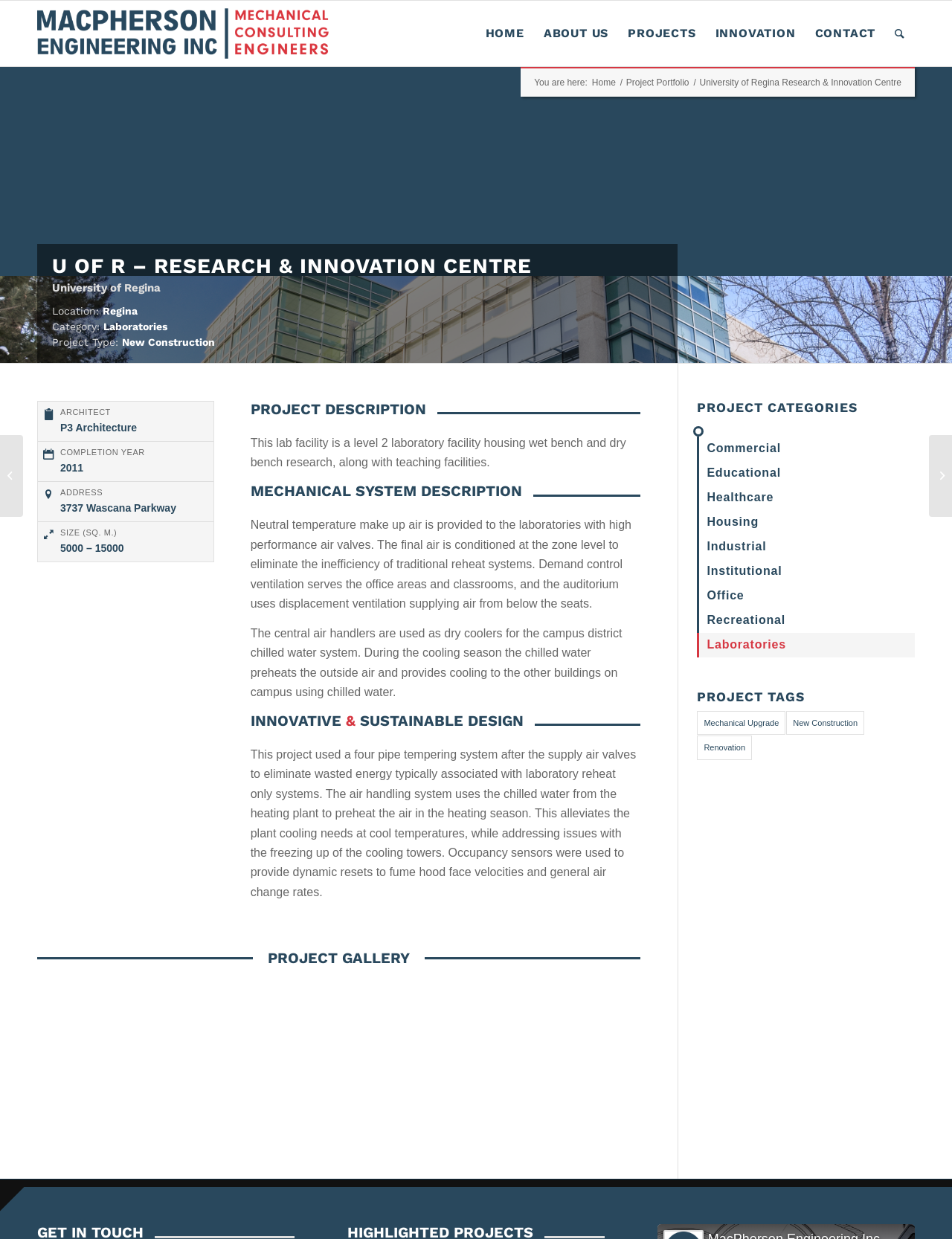What is the architect of the project?
Answer the question in as much detail as possible.

I found the answer by looking at the 'ARCHITECT' section, which mentions 'P3 Architecture' as the architect of the project.